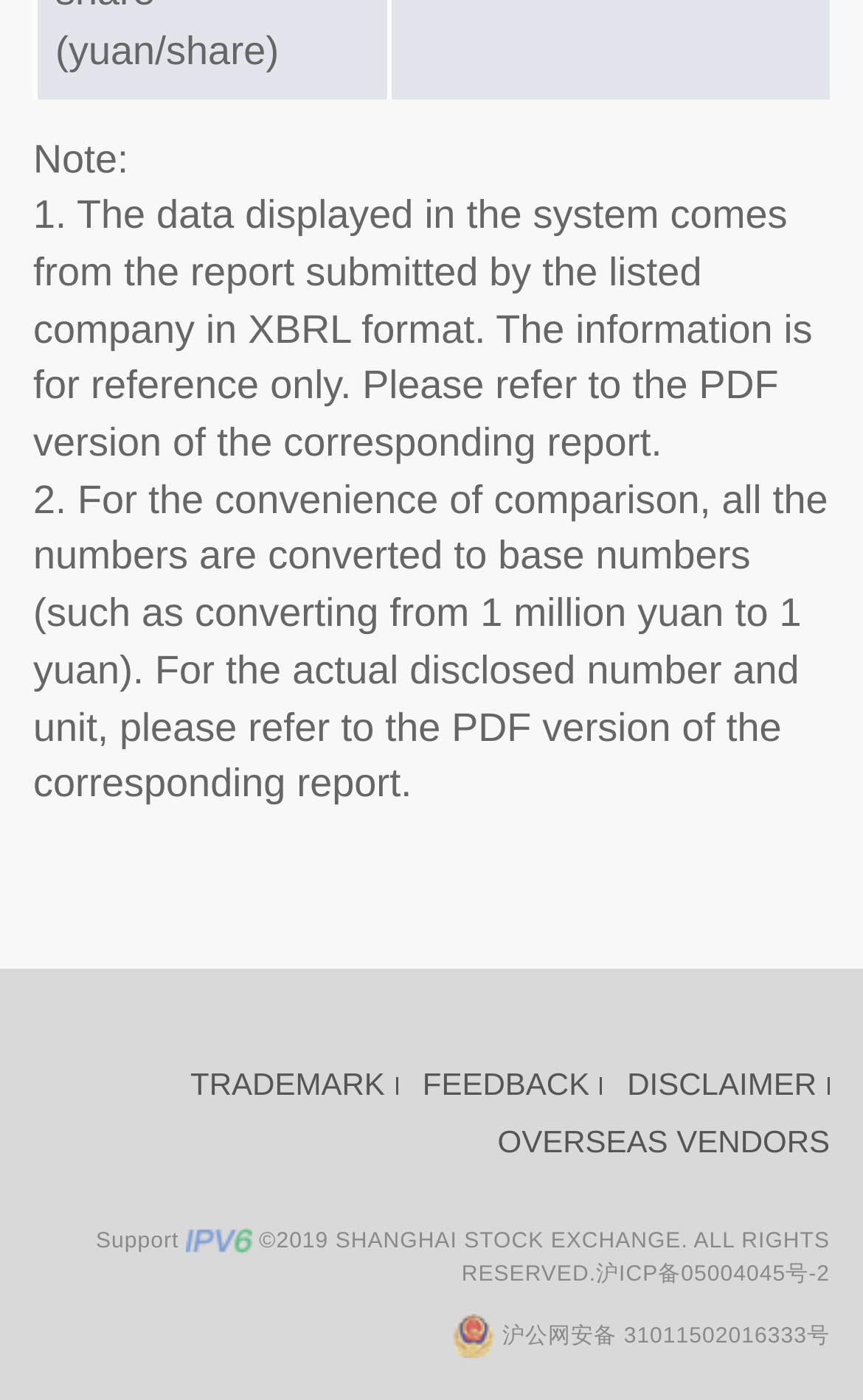What are the links available at the bottom of the webpage?
From the image, provide a succinct answer in one word or a short phrase.

TRADEMARK, FEEDBACK, DISCLAIMER, OVERSEAS VENDORS